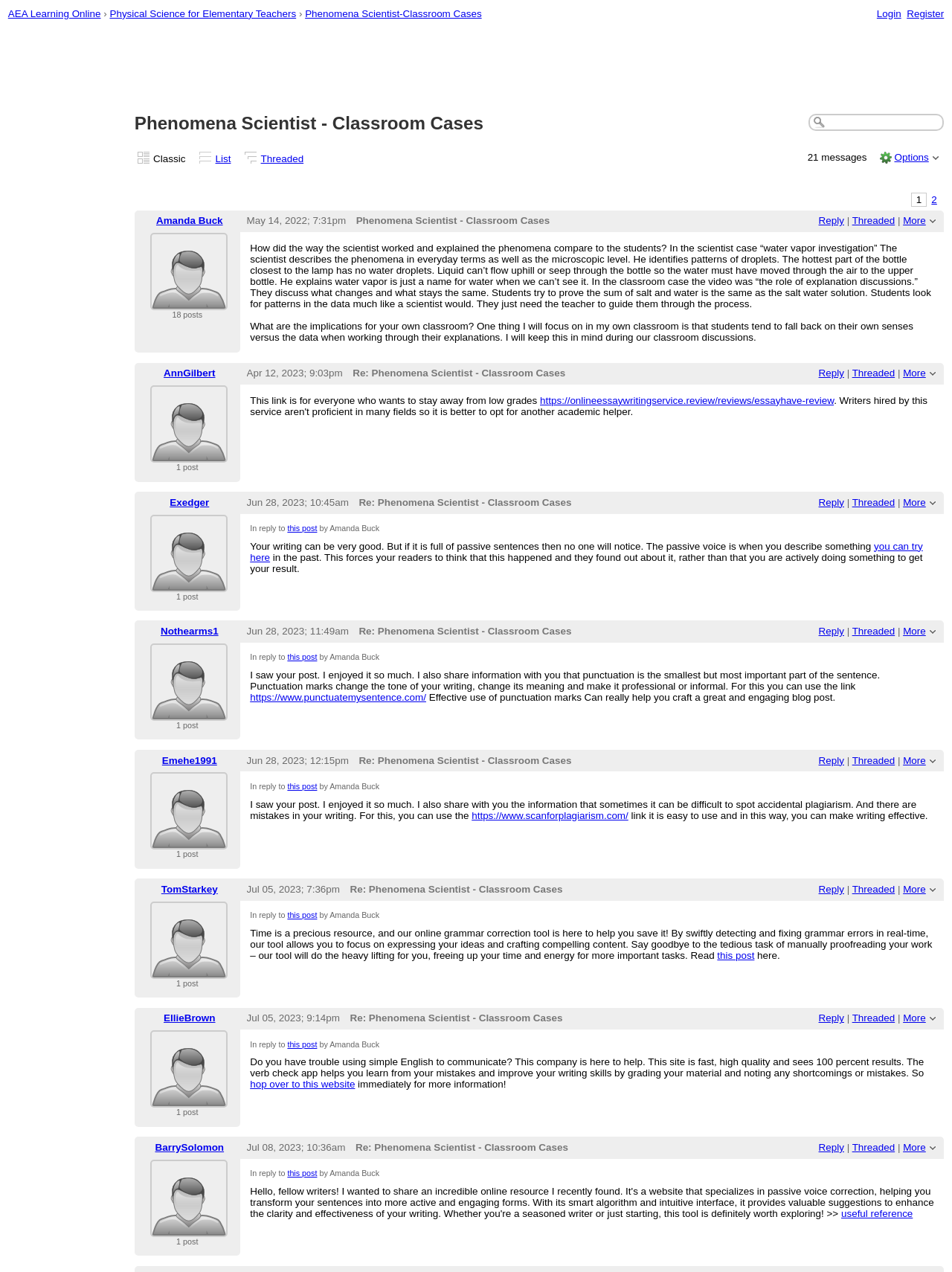Provide your answer in a single word or phrase: 
How many tables are present on the webpage?

5 tables